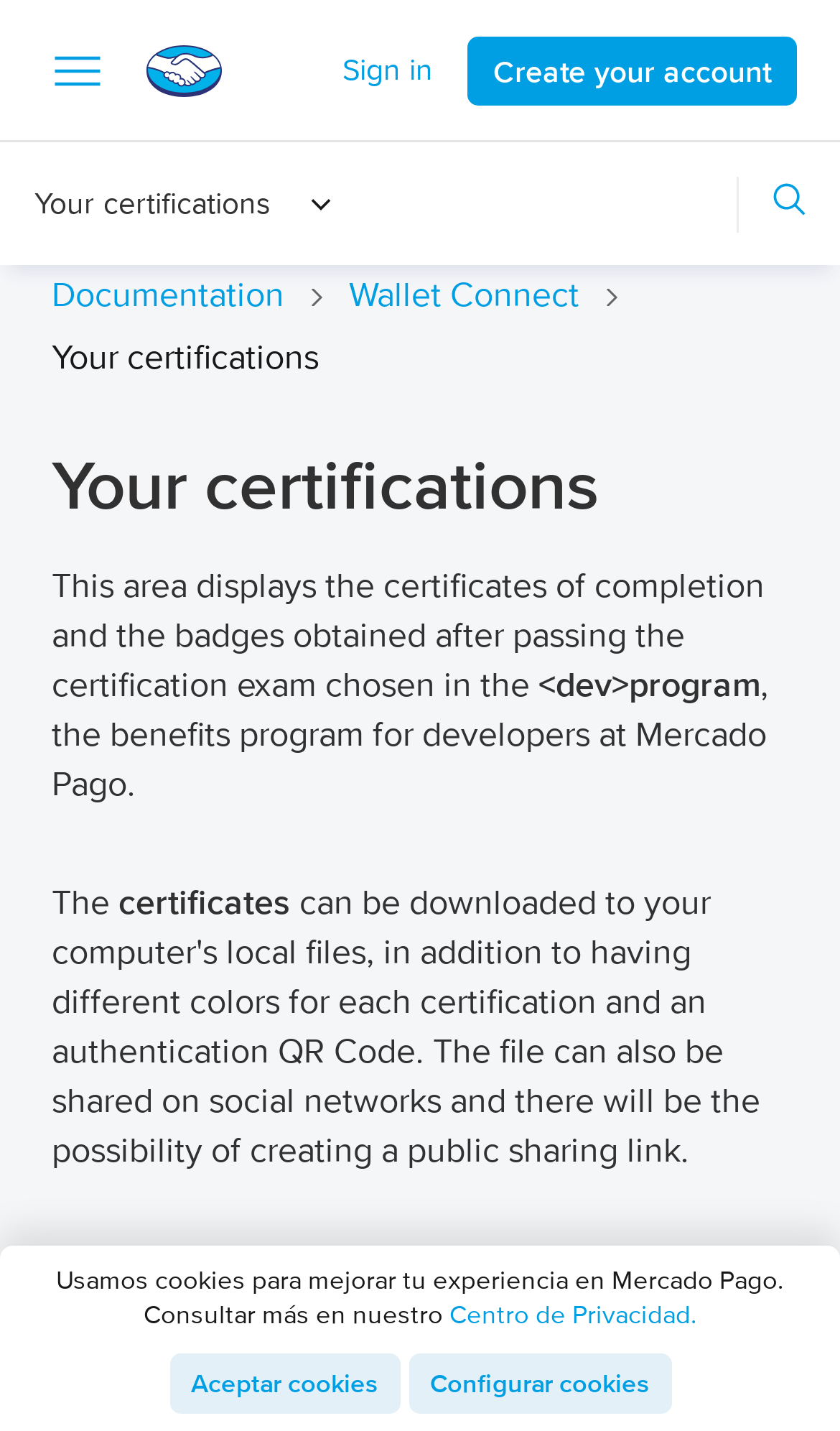Please find the bounding box coordinates of the clickable region needed to complete the following instruction: "Navigate to the support page". The bounding box coordinates must consist of four float numbers between 0 and 1, i.e., [left, top, right, bottom].

[0.0, 0.101, 1.0, 0.17]